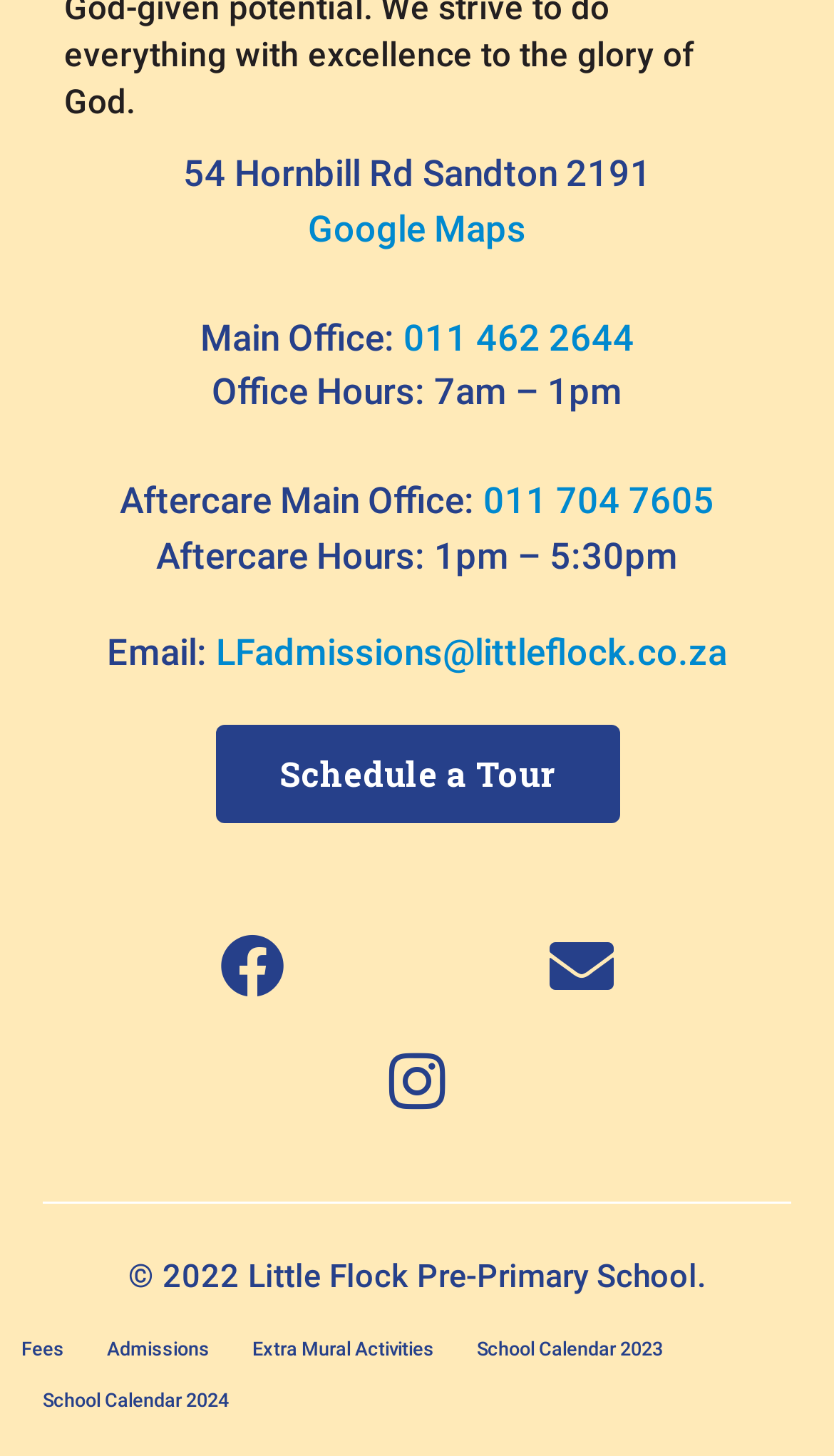Identify the bounding box for the UI element that is described as follows: "011 704 7605".

[0.579, 0.329, 0.856, 0.359]